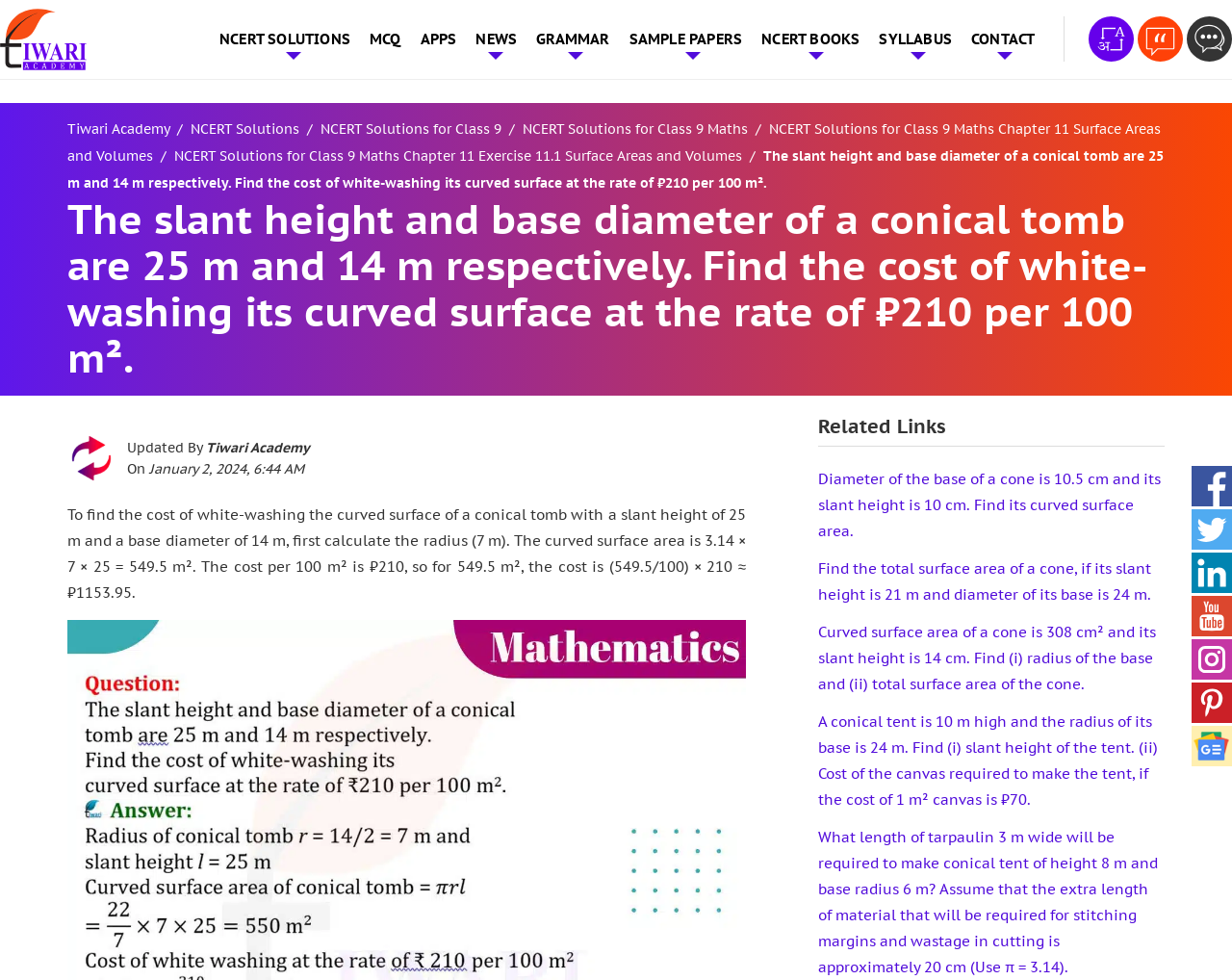Please determine the bounding box coordinates of the element to click in order to execute the following instruction: "Click on NCERT SOLUTIONS". The coordinates should be four float numbers between 0 and 1, specified as [left, top, right, bottom].

[0.17, 0.015, 0.292, 0.065]